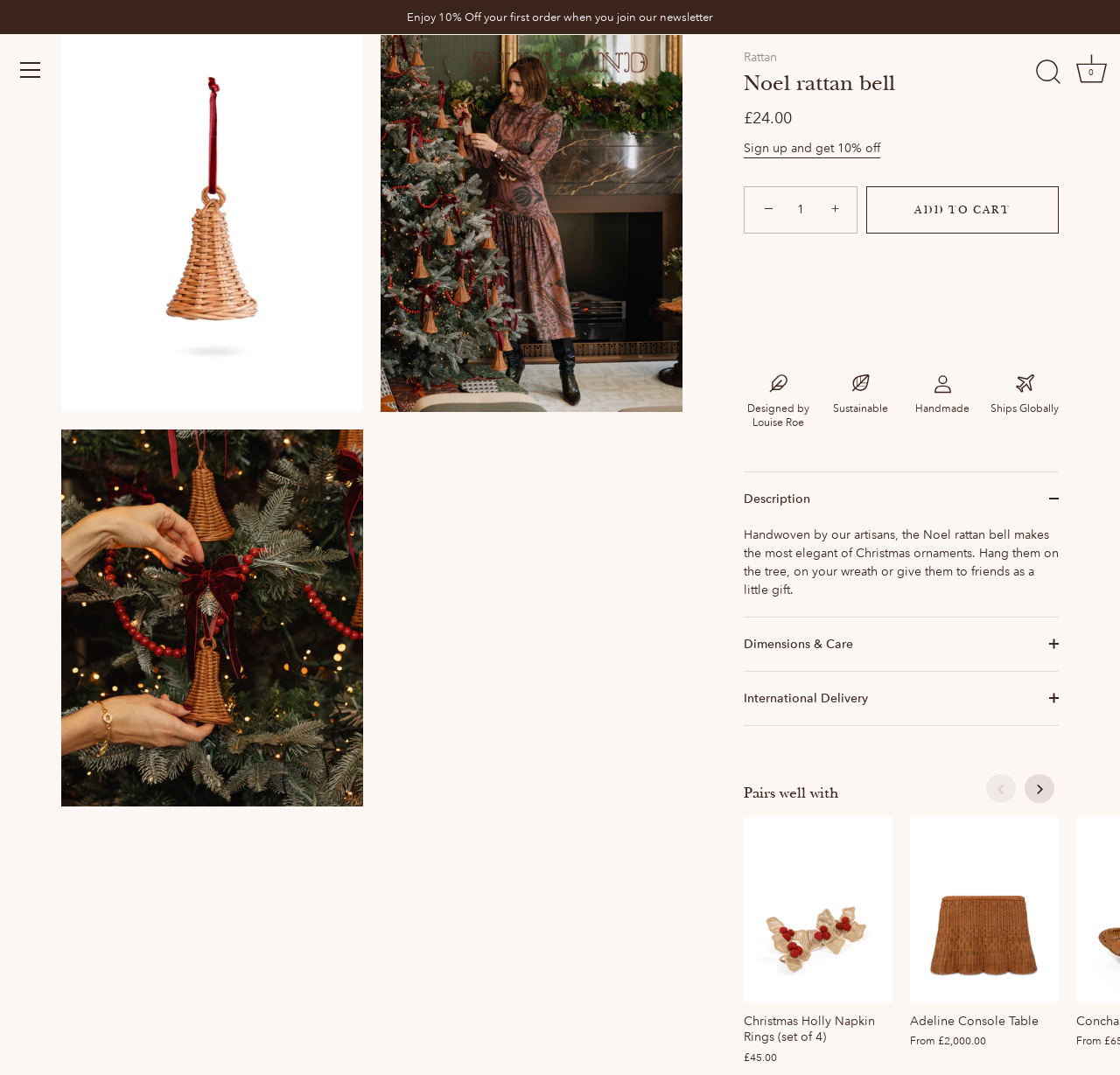Please determine the heading text of this webpage.

Noel rattan bell